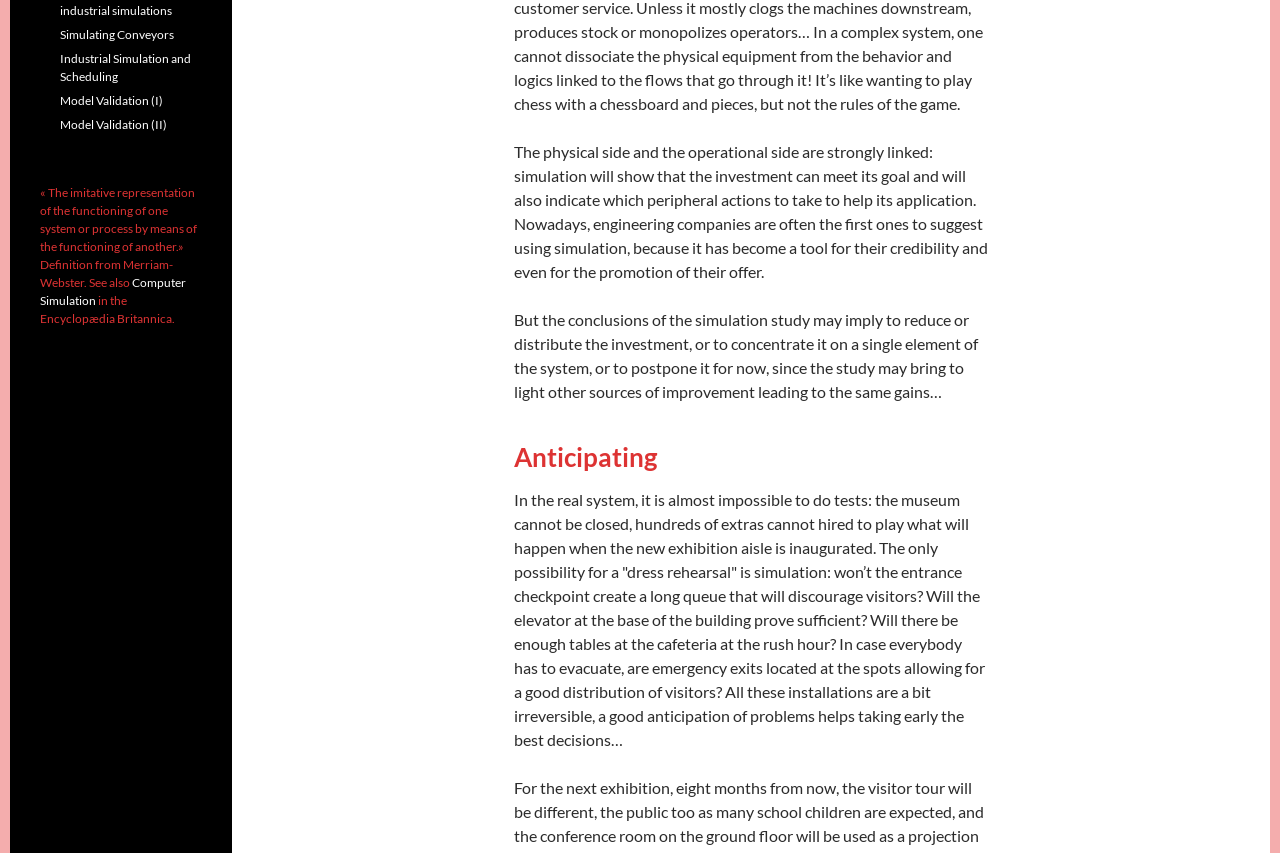Given the element description, predict the bounding box coordinates in the format (top-left x, top-left y, bottom-right x, bottom-right y), using floating point numbers between 0 and 1: Computer Simulation

[0.031, 0.322, 0.145, 0.361]